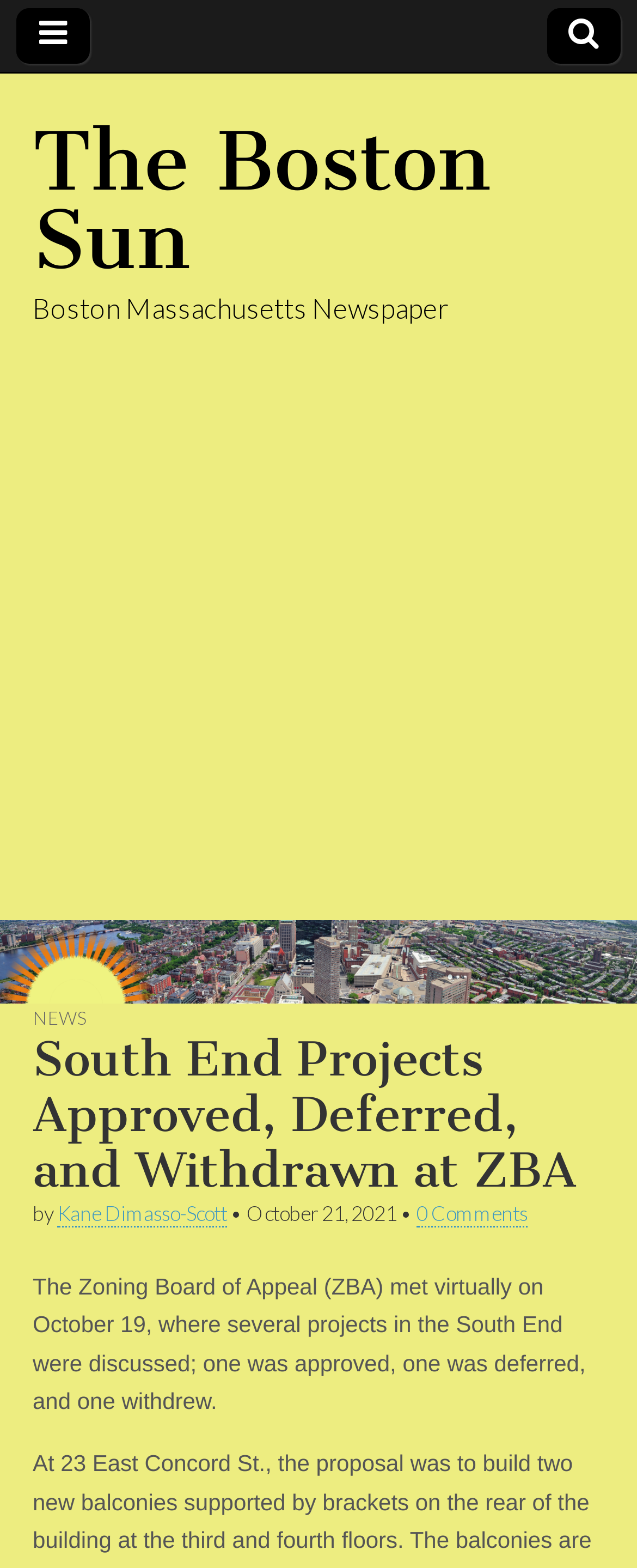How many comments are there on the article?
Please give a detailed and elaborate answer to the question.

I found the answer by looking at the comment section, which displays '0 Comments'.